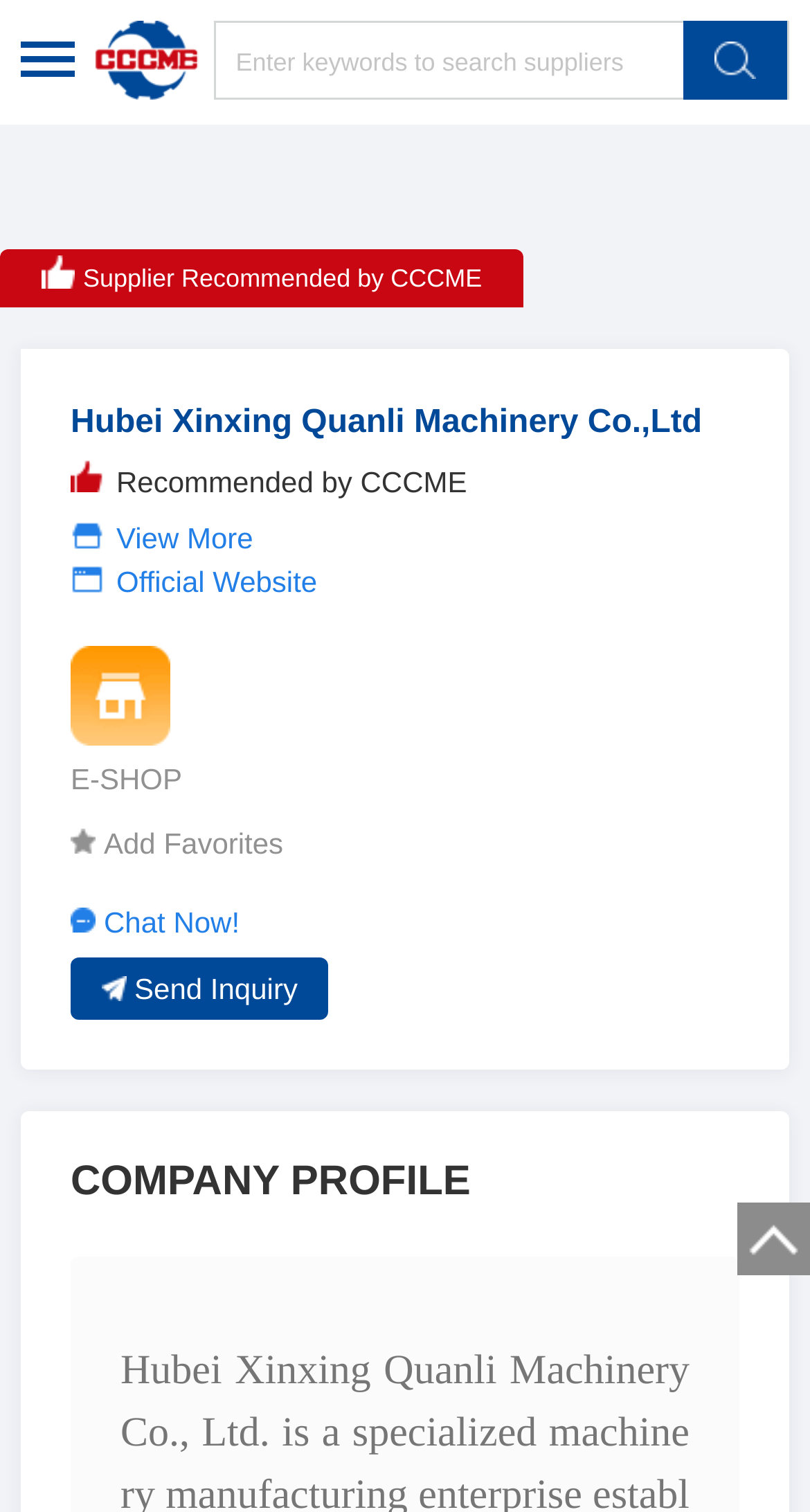What is the name of the recommended supplier?
Please ensure your answer to the question is detailed and covers all necessary aspects.

I found the recommended supplier's name by looking at the StaticText element with the text 'Hubei Xinxing Quanli Machinery Co.,Ltd' which is located below the 'Supplier Recommended by CCCME' text.